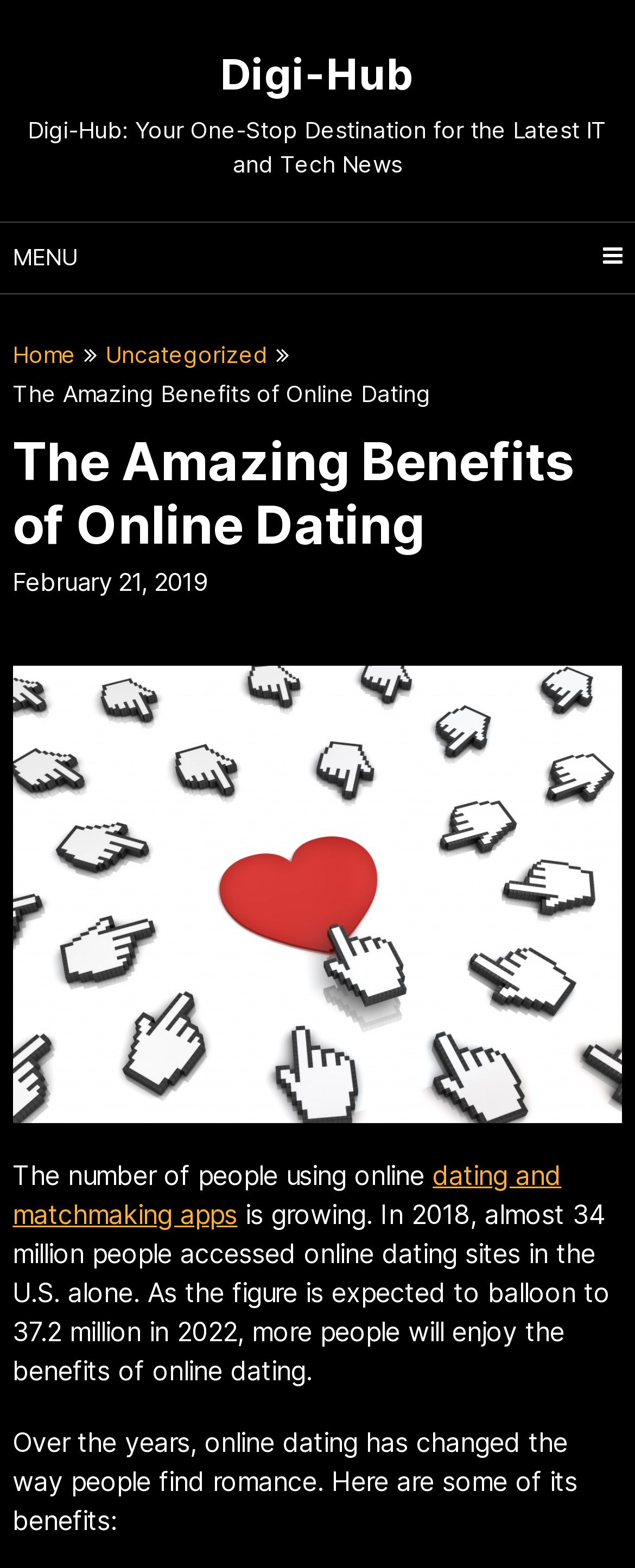Locate and provide the bounding box coordinates for the HTML element that matches this description: "Uncategorized".

[0.166, 0.217, 0.423, 0.235]